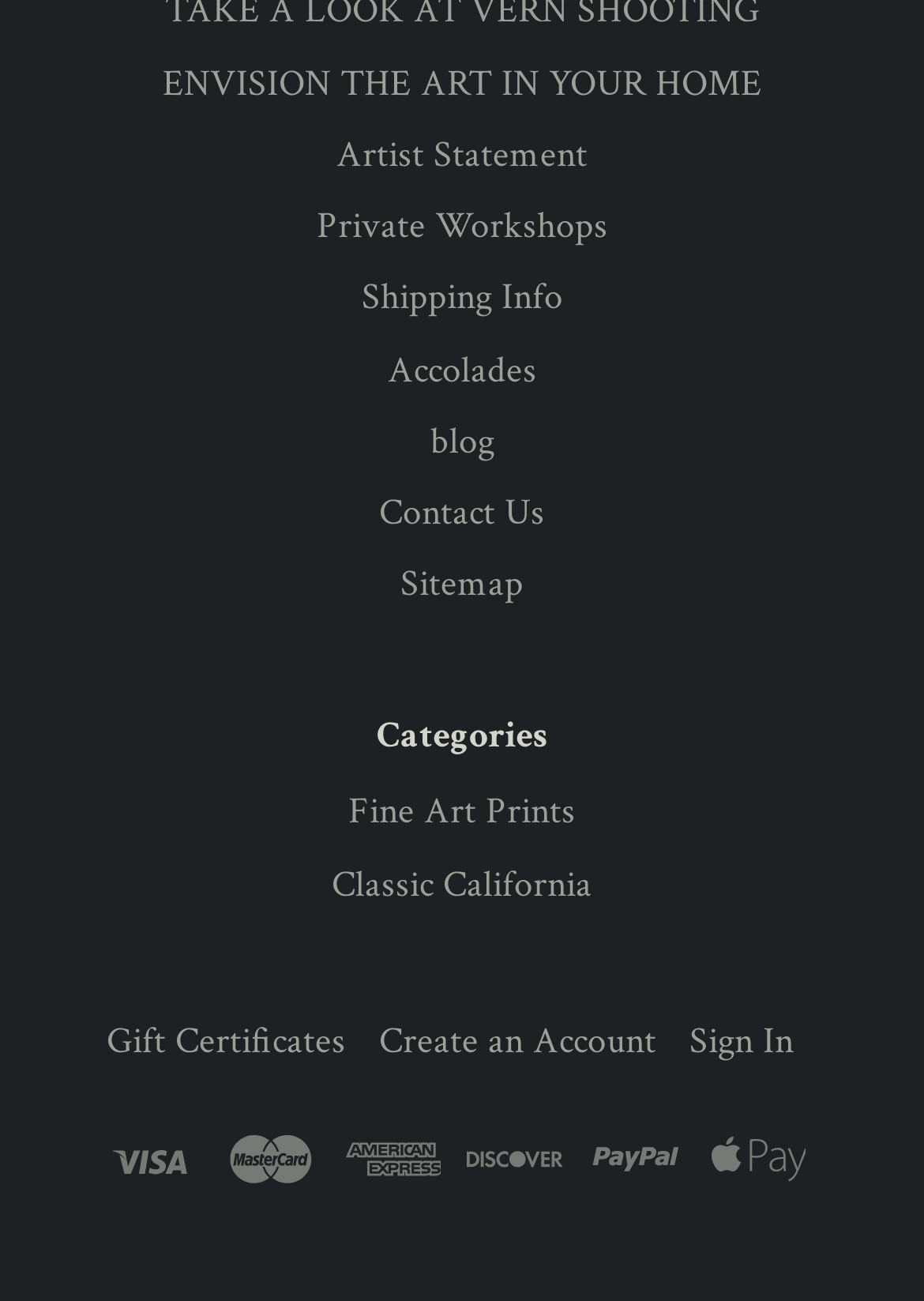How many navigation links are at the top?
Answer the question with a single word or phrase, referring to the image.

8